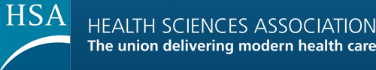What does the acronym 'HSA' stand for?
Please use the image to provide a one-word or short phrase answer.

HEALTH SCIENCES ASSOCIATION